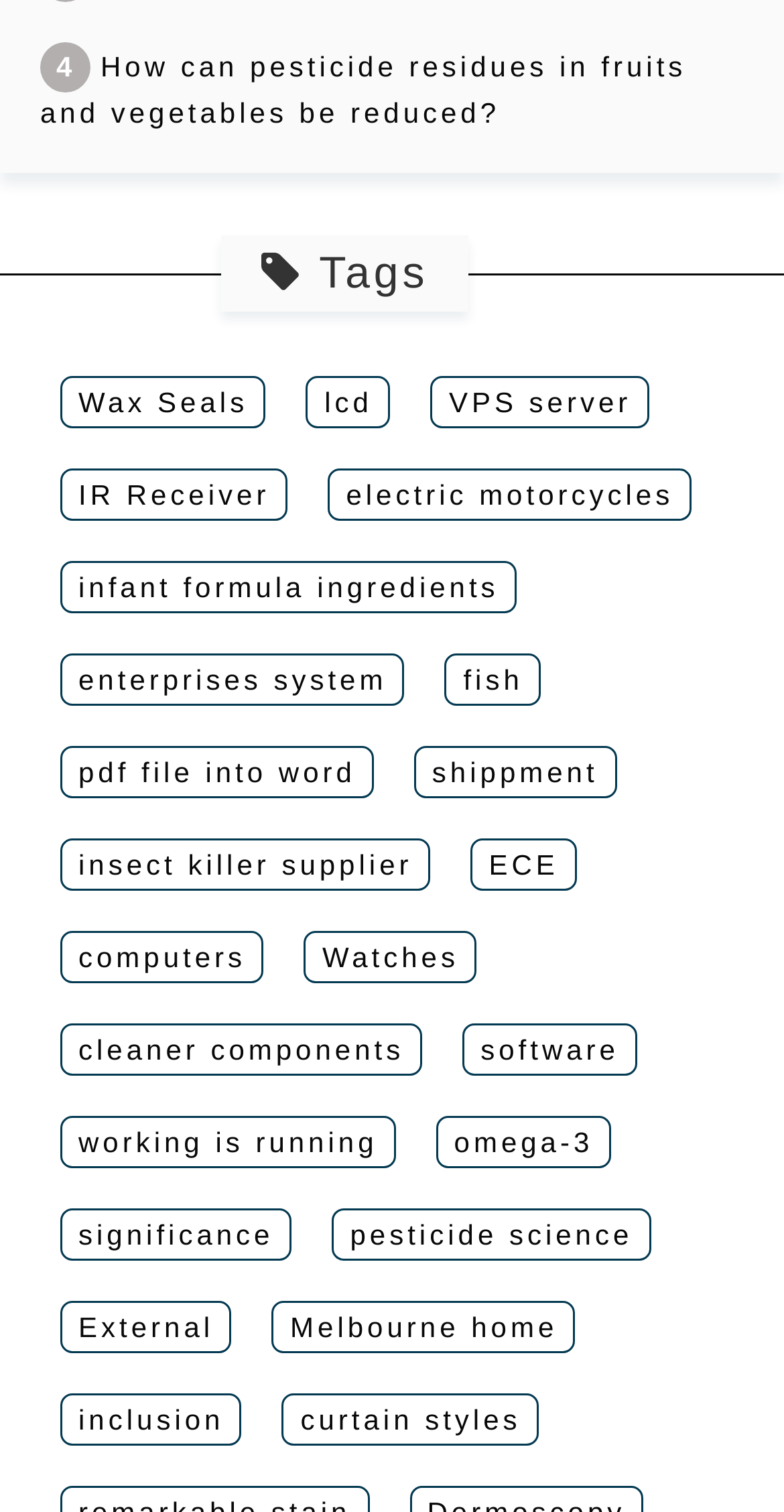Find and specify the bounding box coordinates that correspond to the clickable region for the instruction: "Discover the significance of omega-3".

[0.579, 0.742, 0.757, 0.769]